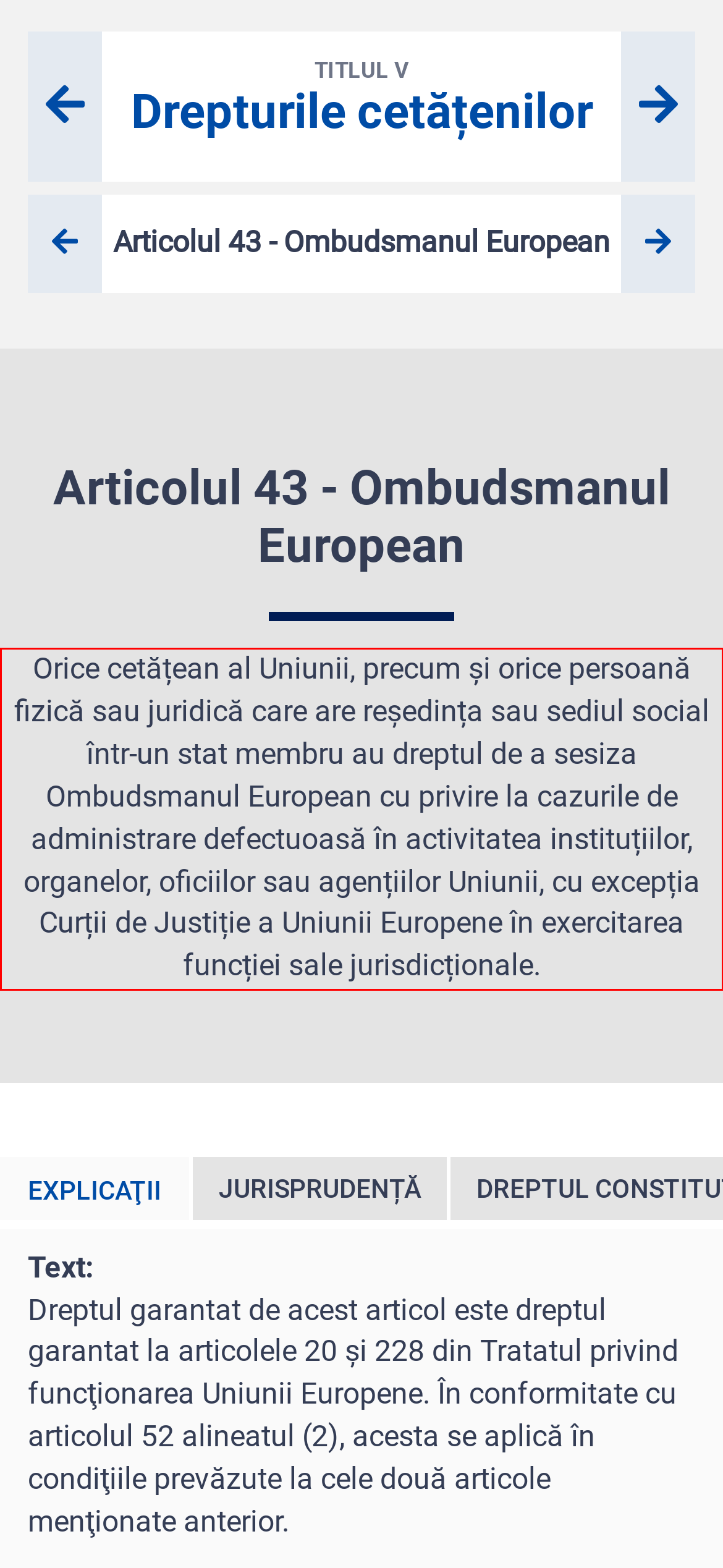Please look at the screenshot provided and find the red bounding box. Extract the text content contained within this bounding box.

Orice cetățean al Uniunii, precum și orice persoană fizică sau juridică care are reședința sau sediul social într-un stat membru au dreptul de a sesiza Ombudsmanul European cu privire la cazurile de administrare defectuoasă în activitatea instituțiilor, organelor, oficiilor sau agențiilor Uniunii, cu excepția Curții de Justiție a Uniunii Europene în exercitarea funcției sale jurisdicționale.